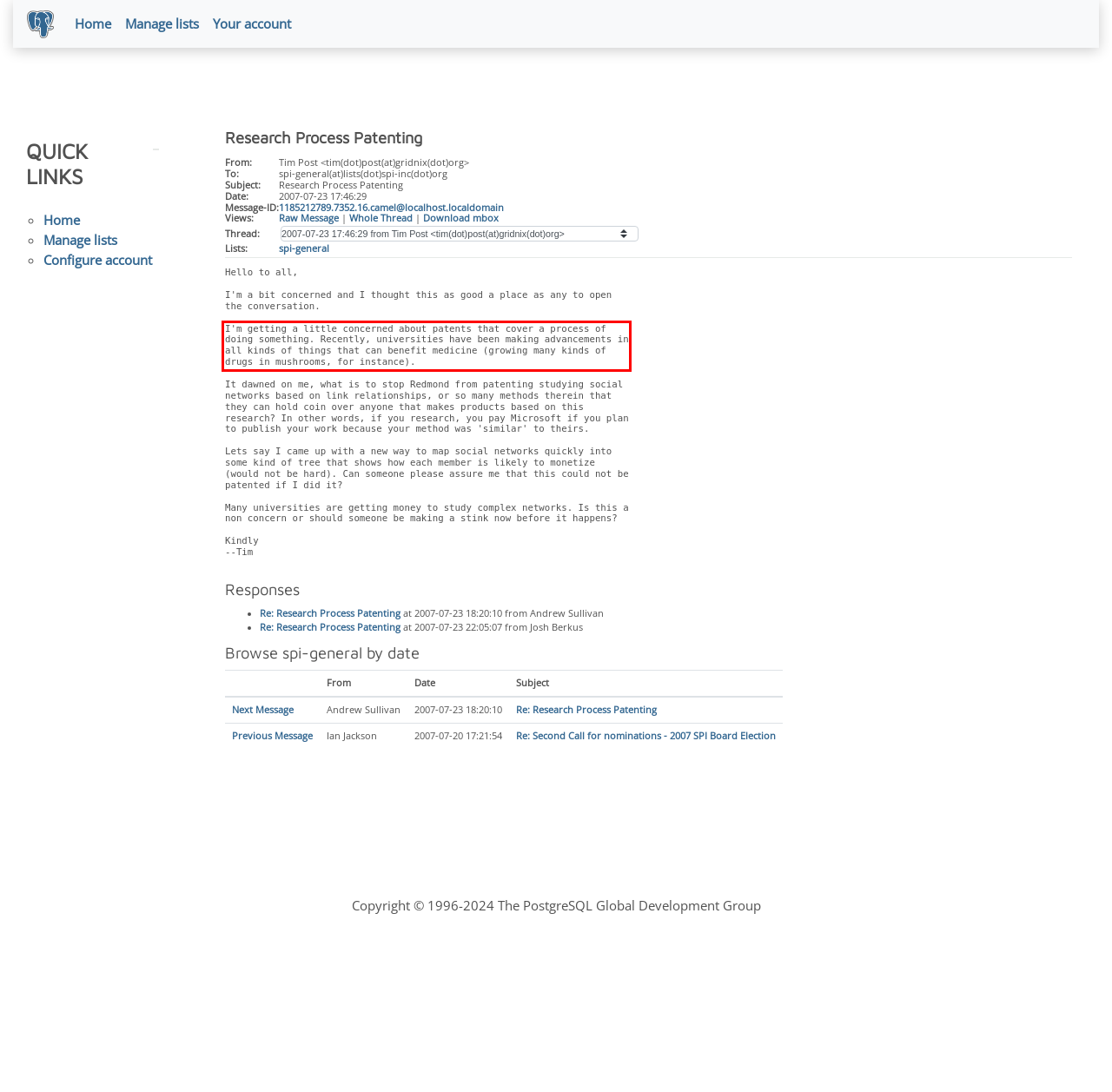Please use OCR to extract the text content from the red bounding box in the provided webpage screenshot.

I'm getting a little concerned about patents that cover a process of doing something. Recently, universities have been making advancements in all kinds of things that can benefit medicine (growing many kinds of drugs in mushrooms, for instance).